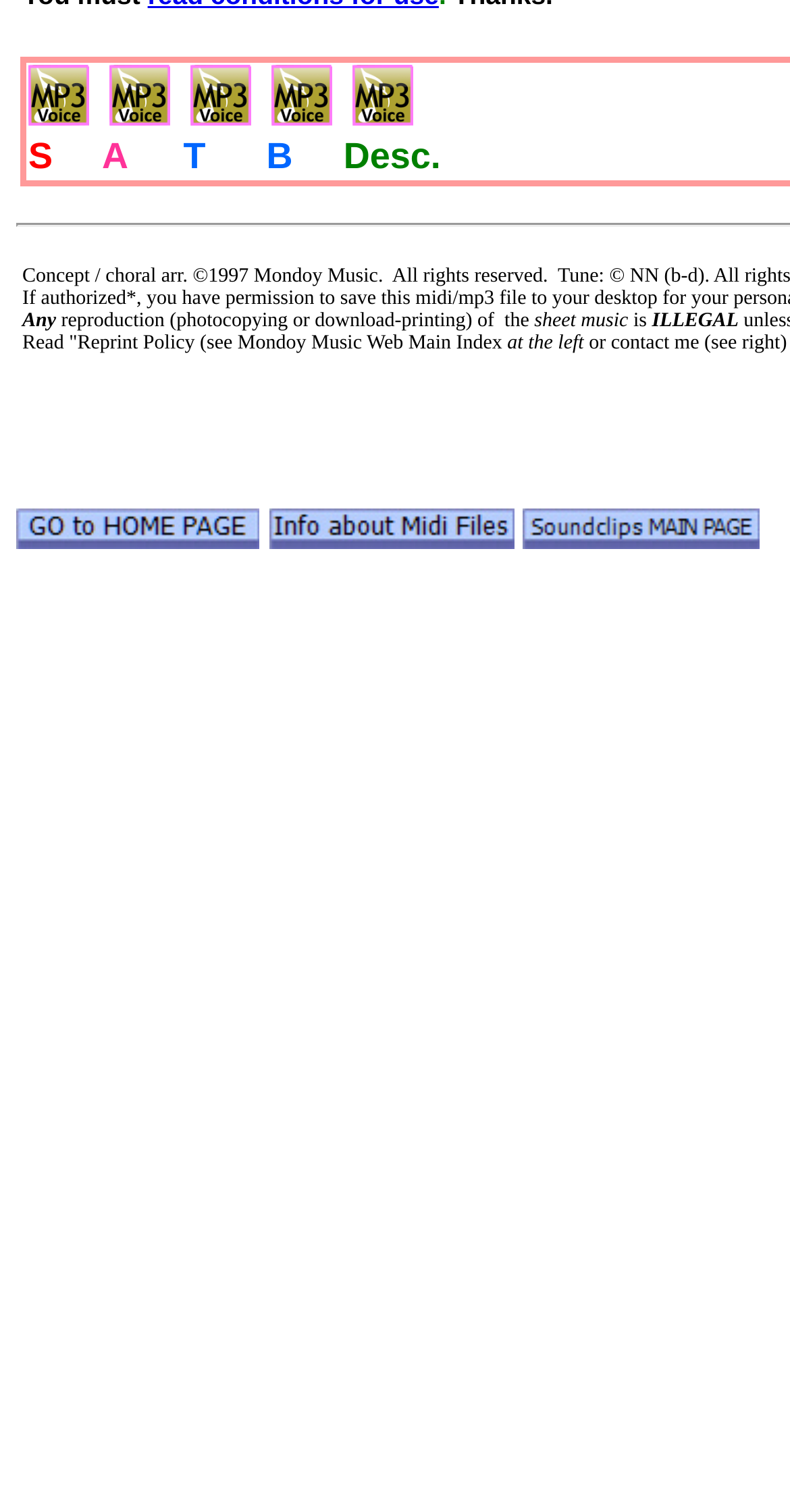Given the description of the UI element: "parent_node: S A T B", predict the bounding box coordinates in the form of [left, top, right, bottom], with each value being a float between 0 and 1.

[0.241, 0.062, 0.318, 0.088]